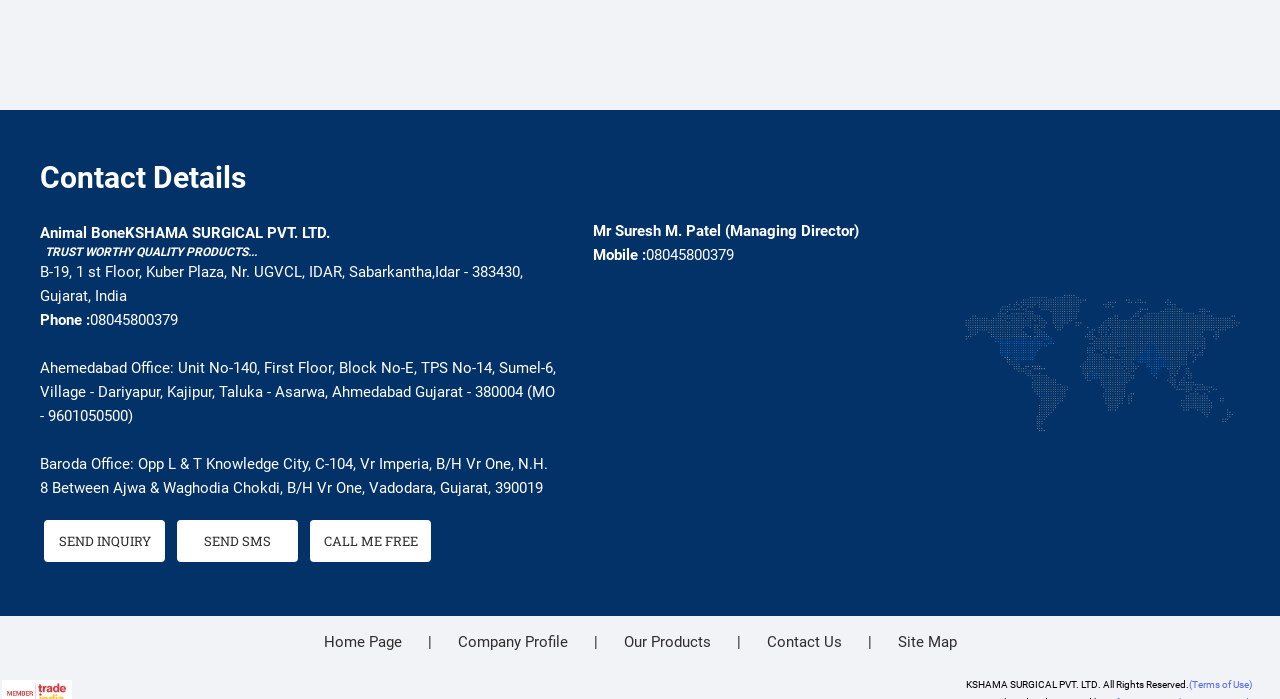Locate the bounding box coordinates of the segment that needs to be clicked to meet this instruction: "Contact Us".

[0.599, 0.906, 0.657, 0.932]